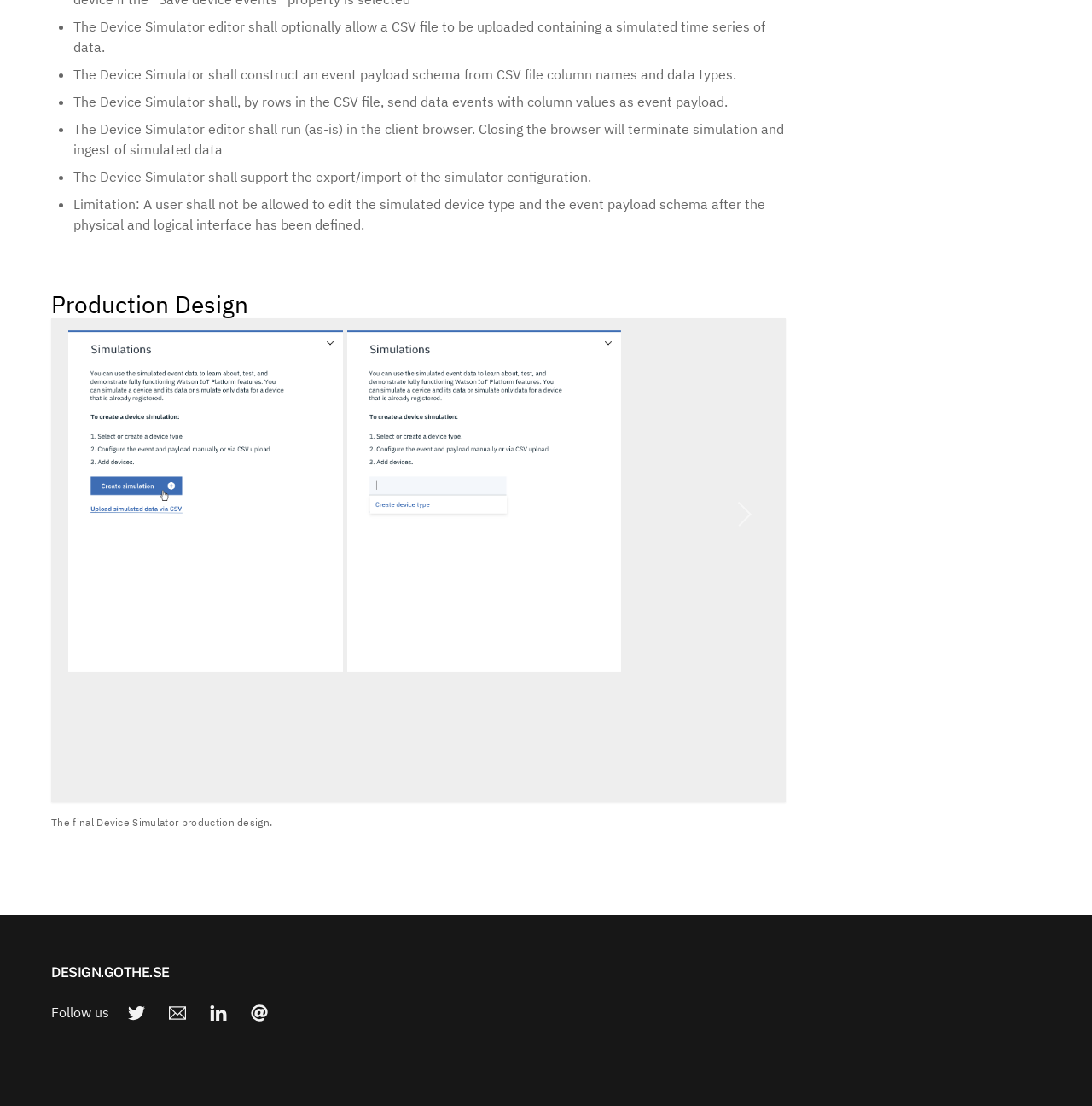Please identify the bounding box coordinates of the region to click in order to complete the given instruction: "Click the Twitter icon". The coordinates should be four float numbers between 0 and 1, i.e., [left, top, right, bottom].

[0.117, 0.908, 0.133, 0.924]